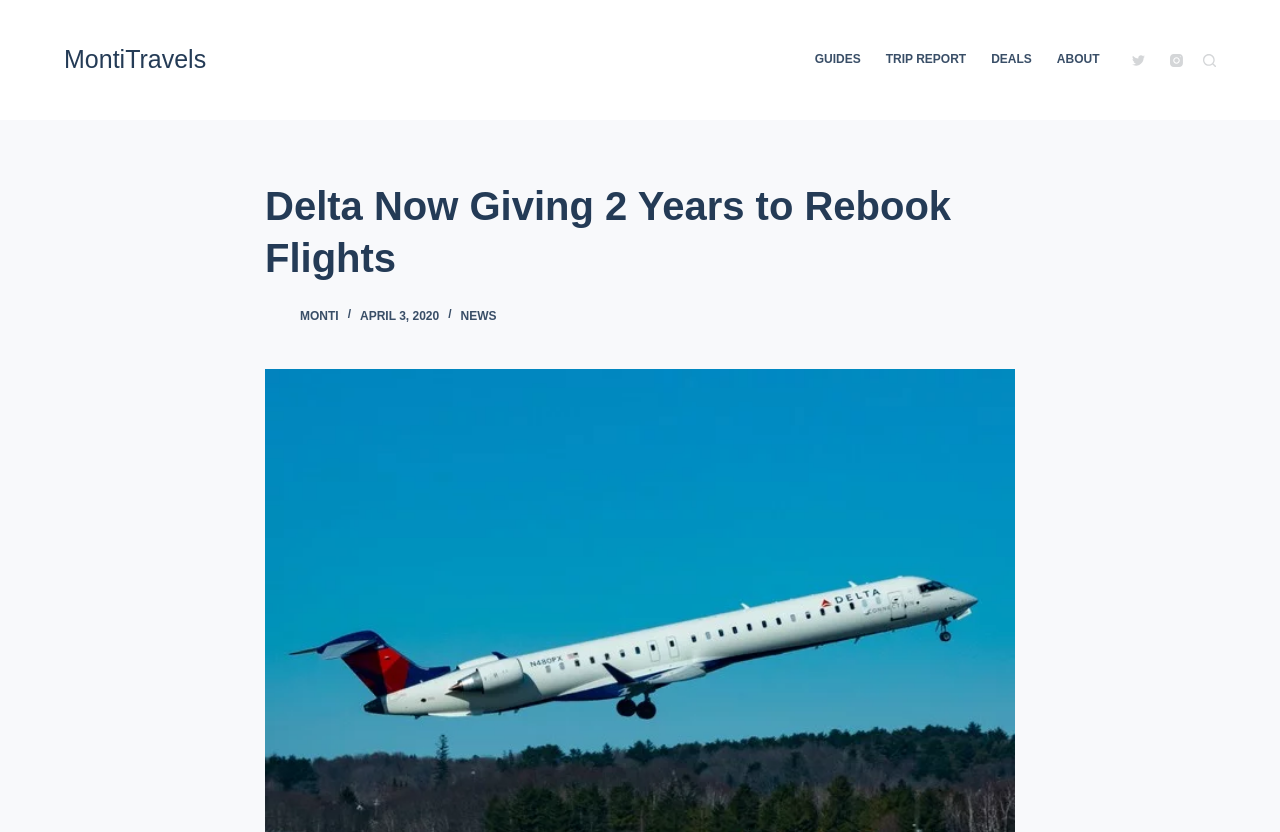Refer to the image and answer the question with as much detail as possible: What is the category of the article?

I determined the answer by examining the link element with the text 'NEWS', which is likely a category or tag associated with the article.